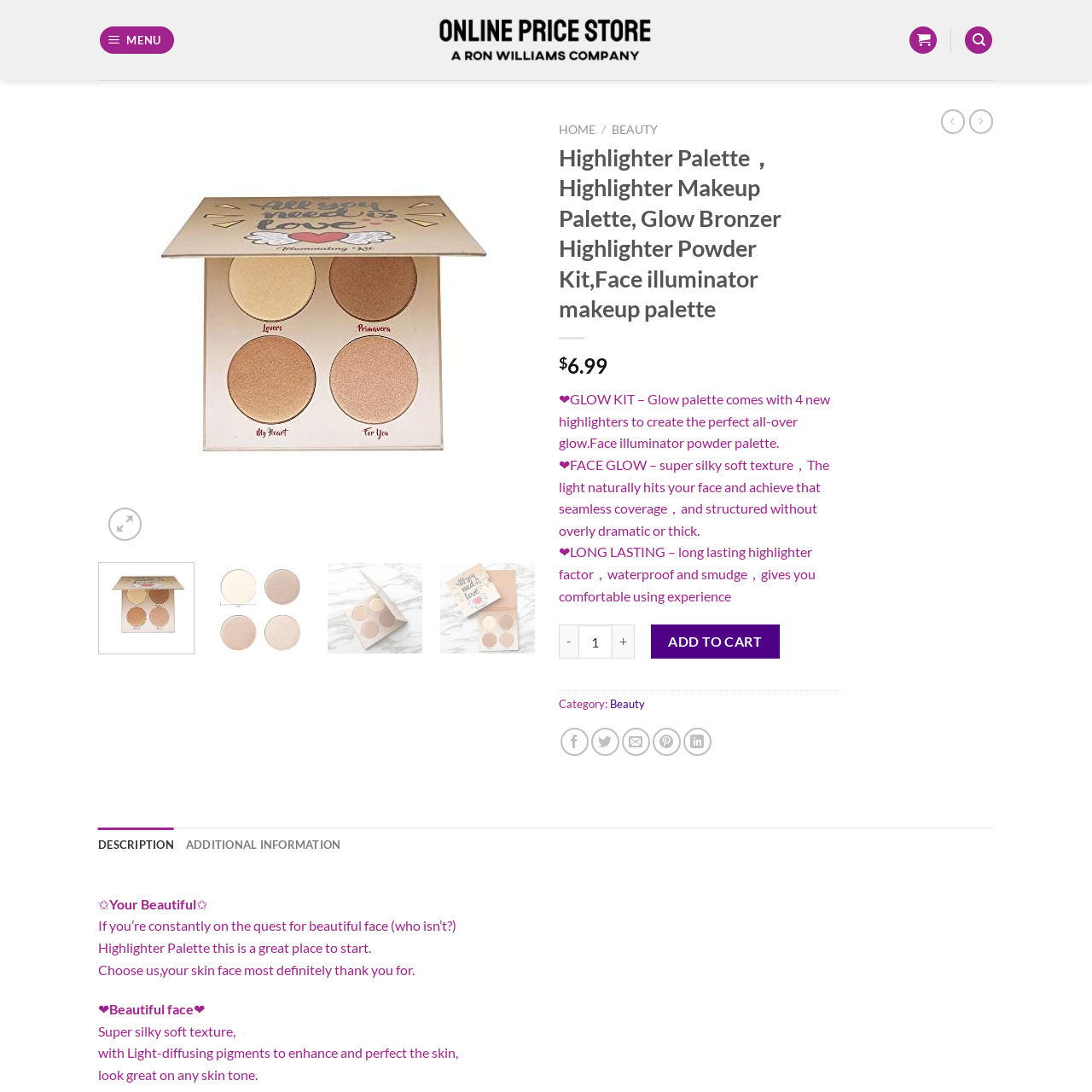Is the formula of the highlighter long-lasting?
Look closely at the portion of the image highlighted by the red bounding box and provide a comprehensive answer to the question.

According to the caption, the formula of the highlighter is long-lasting, which is one of the benefits of the product. This feature is highlighted as an advantage of the 'Glow Bronzer Highlighter Powder Kit'.